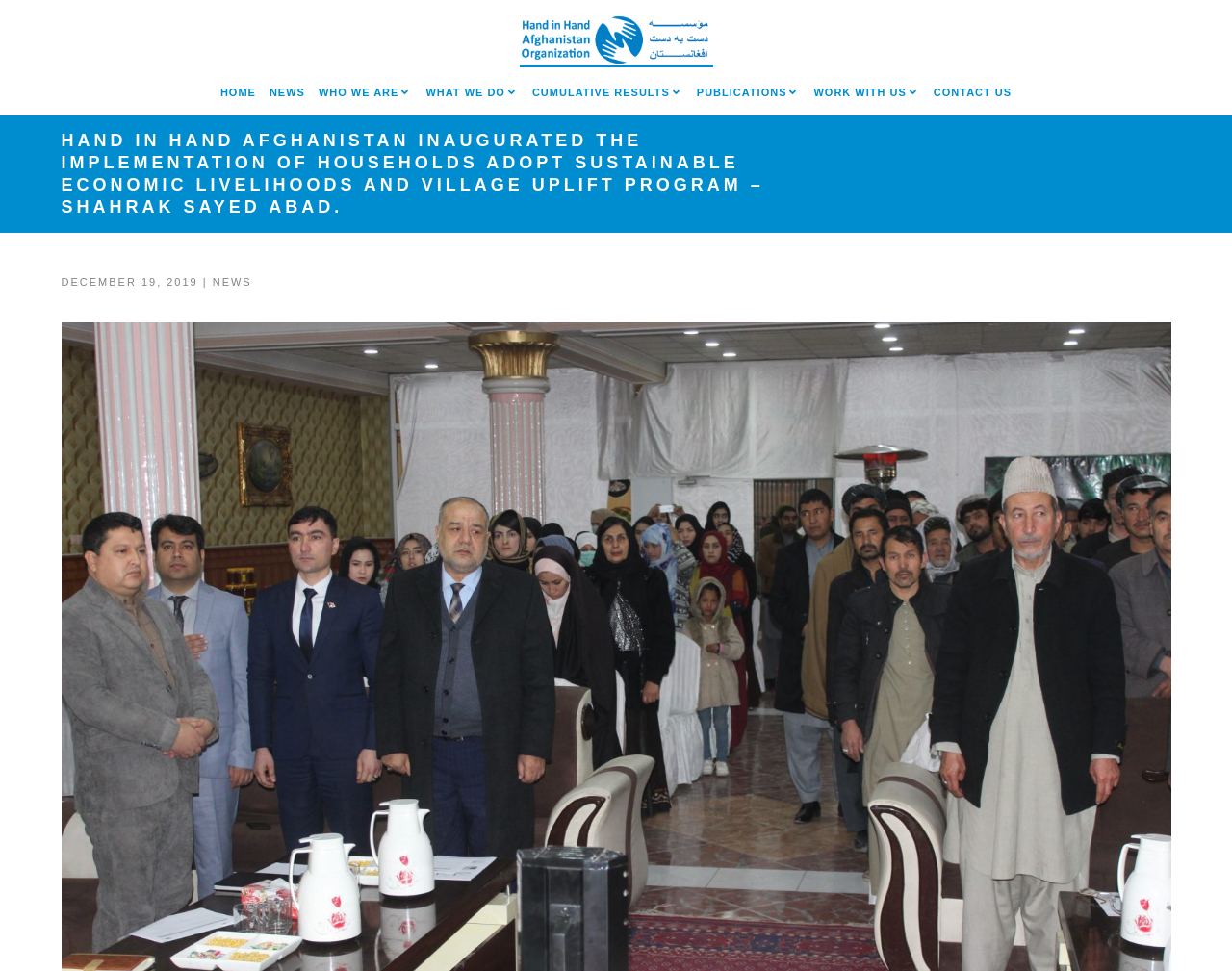Determine the bounding box coordinates of the clickable region to follow the instruction: "contact us".

[0.758, 0.08, 0.821, 0.114]